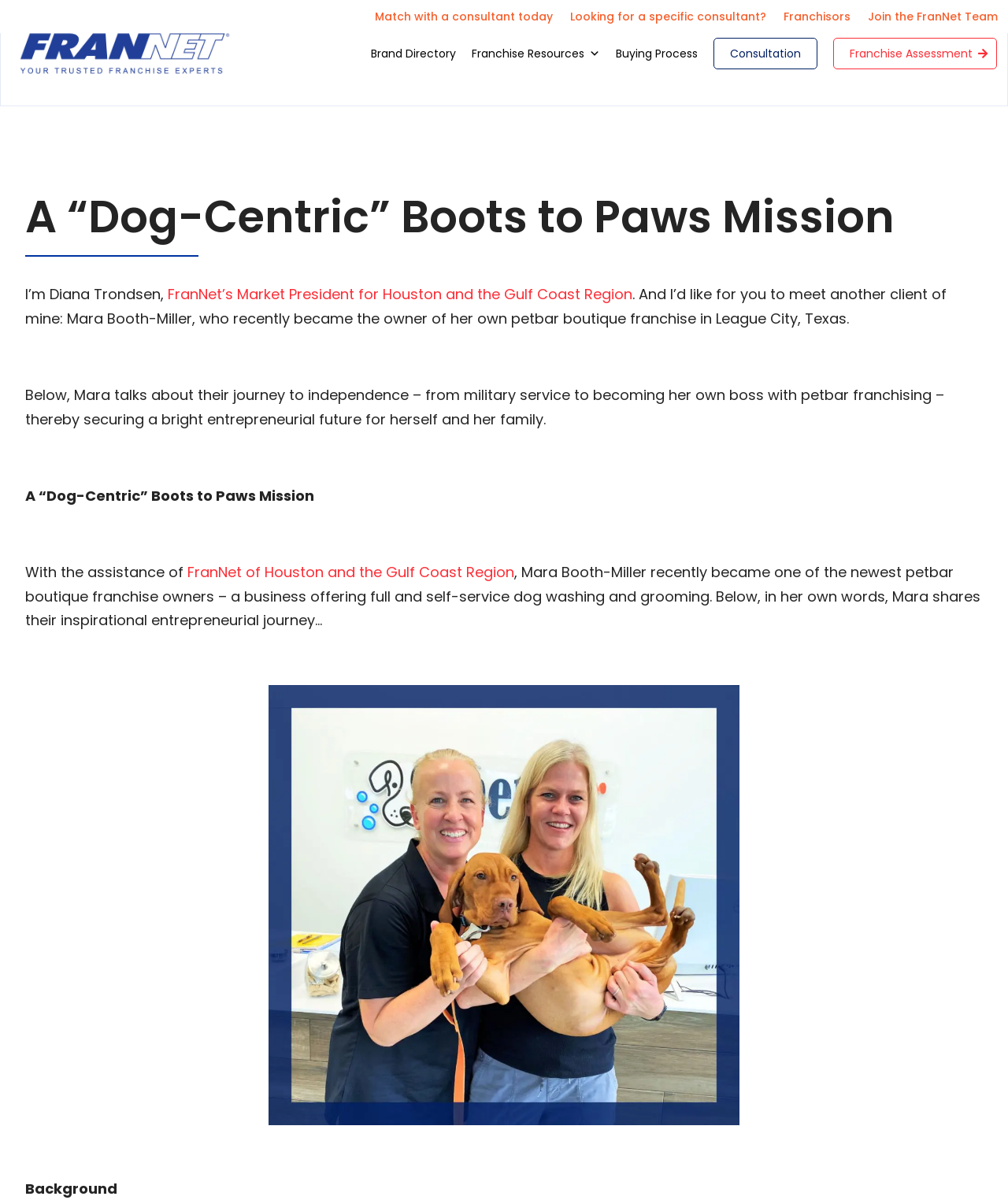Can you provide the bounding box coordinates for the element that should be clicked to implement the instruction: "Read about FranNet’s Market President"?

[0.166, 0.237, 0.627, 0.253]